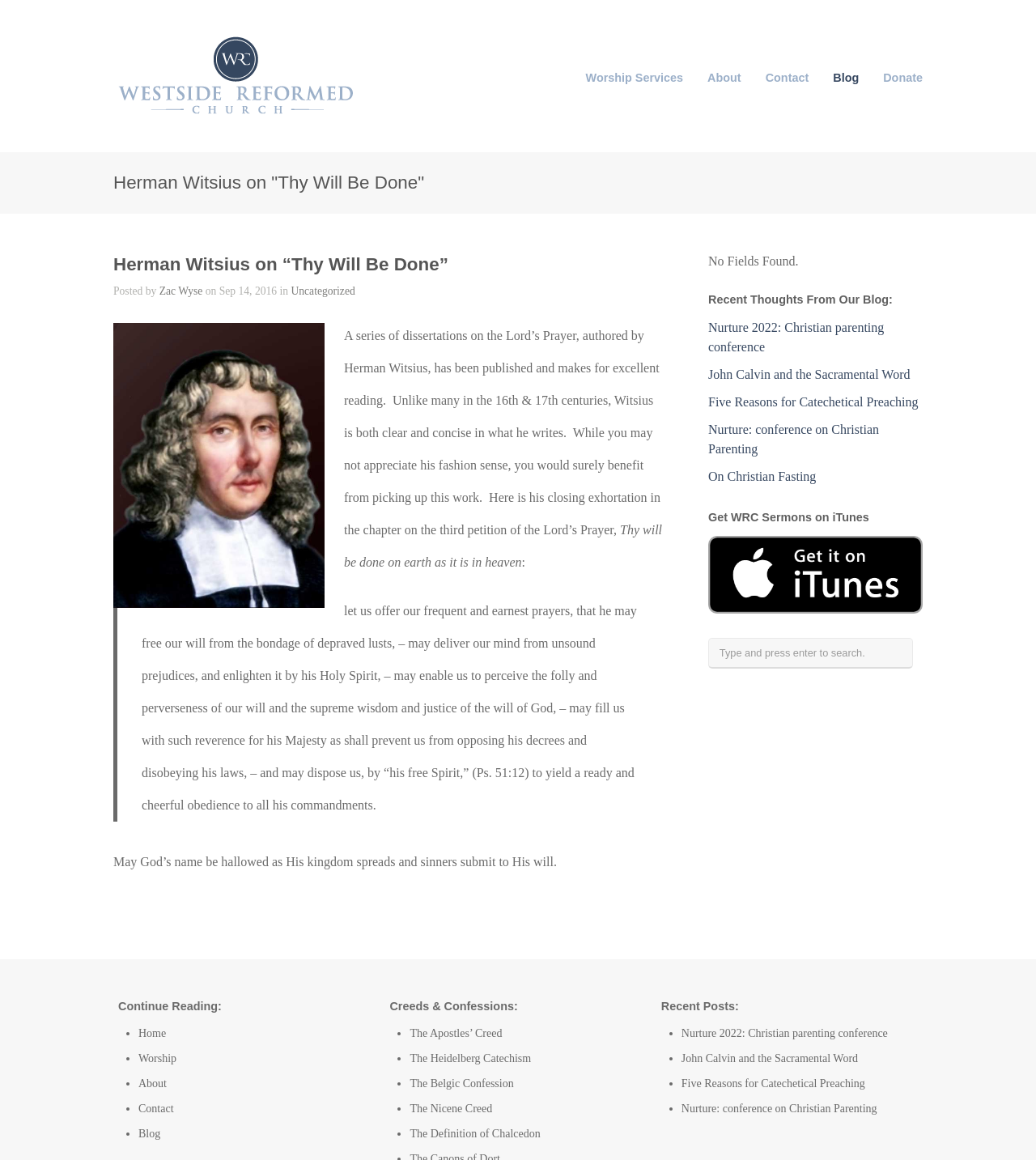Elaborate on the information and visuals displayed on the webpage.

The webpage is about Westside Reformed Church, with a focus on an article by Herman Witsius on "Thy Will Be Done". At the top, there is a heading with the church's name, accompanied by a link and an image. Below this, there are five links to different sections of the website, including Worship Services, About, Contact, Blog, and Donate.

The main content of the page is an article by Herman Witsius, with a heading and a link to the article. The article is accompanied by an image of Witsius. The text of the article is divided into several sections, including a blockquote with a quote from Witsius. There are also several links to other articles and resources, including a series of dissertations on the Lord's Prayer.

On the right side of the page, there are several sections, including Recent Thoughts From Our Blog, which lists several links to recent articles. Below this, there is a heading "Get WRC Sermons on iTunes" with a link to iTunes. There is also a search box with a placeholder text "Type and press enter to search".

At the bottom of the page, there are several sections, including Continue Reading, which lists several links to other pages on the website. There are also sections for Creeds & Confessions, which lists links to several important Christian creeds and confessions, and Recent Posts, which lists links to recent articles on the blog.